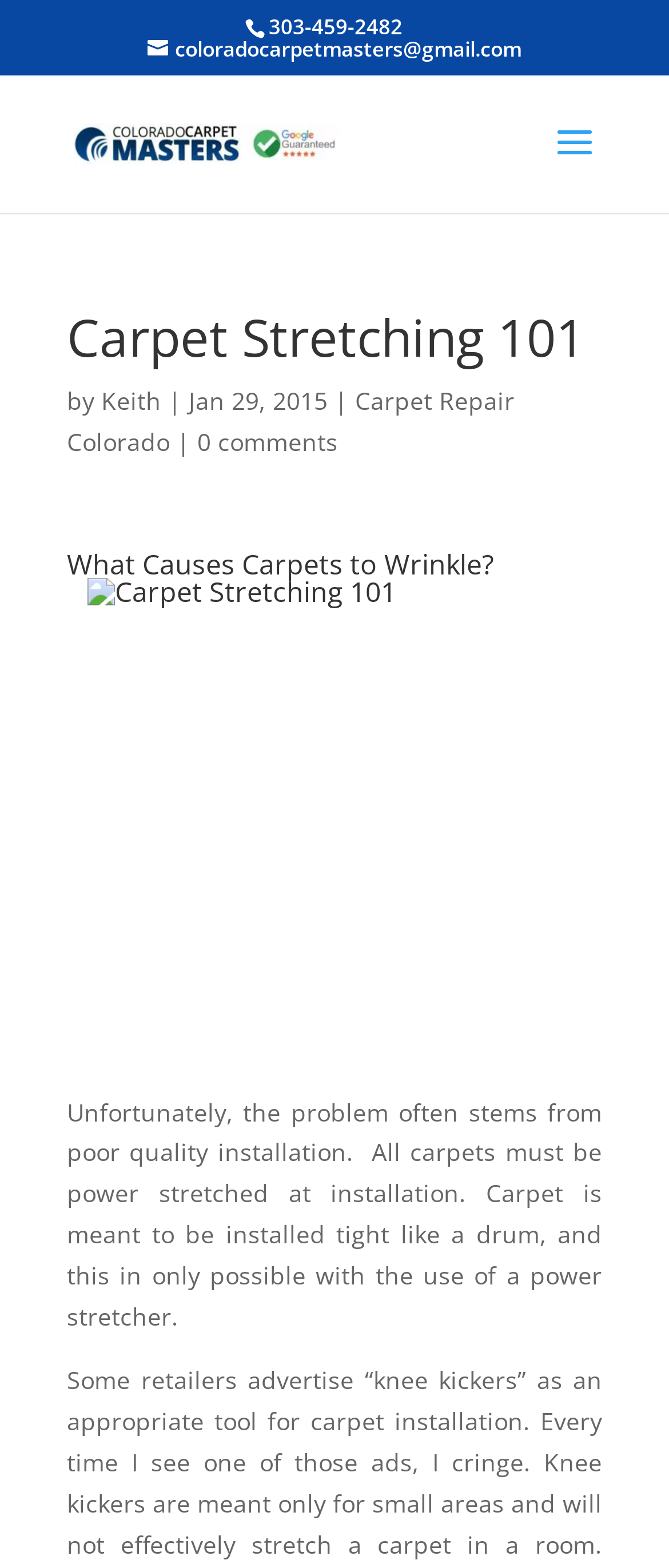What is the phone number of Colorado Carpet Masters?
Refer to the image and provide a one-word or short phrase answer.

303-459-2482